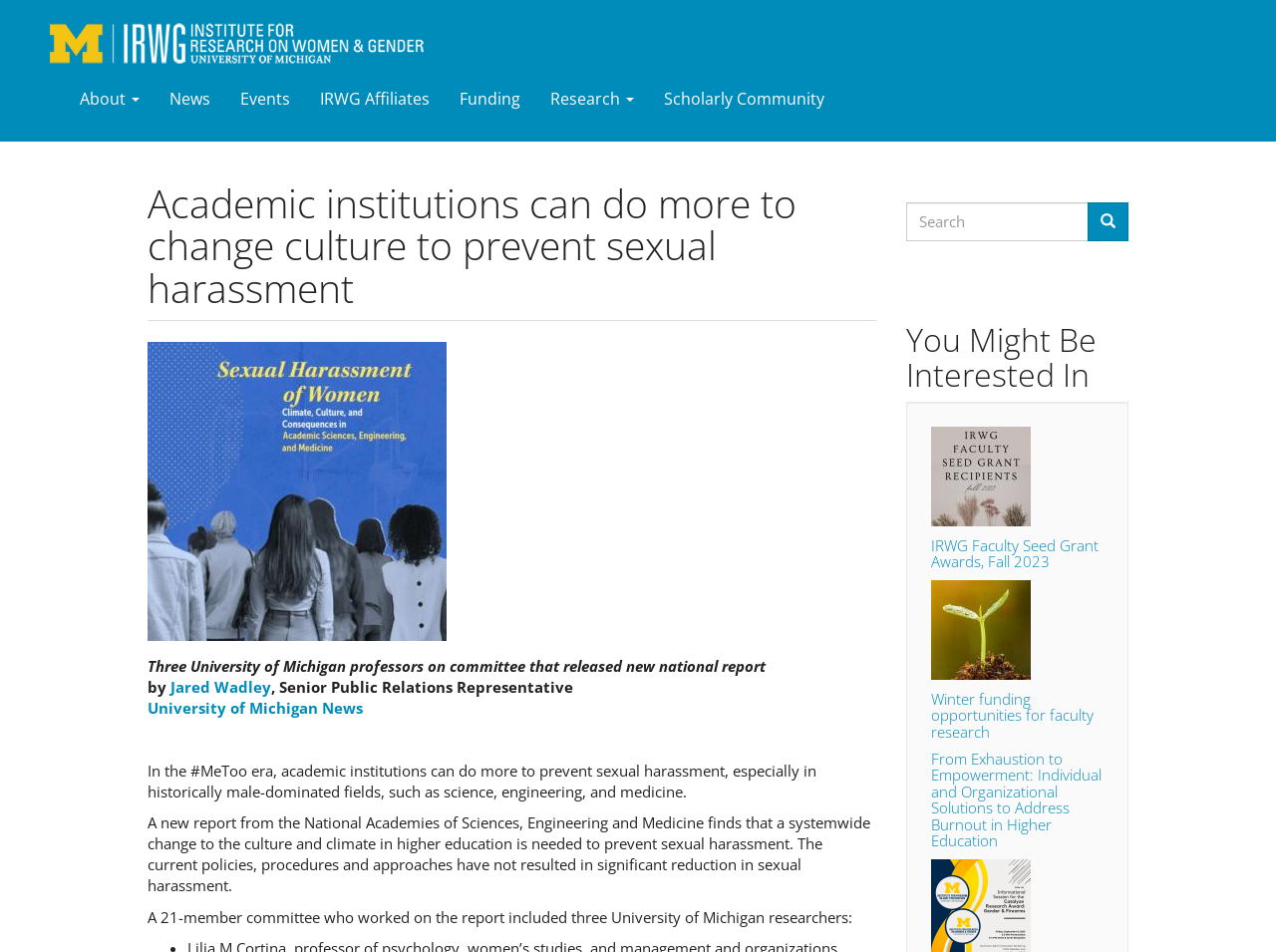Please locate the bounding box coordinates of the region I need to click to follow this instruction: "Learn more about IRWG Faculty Seed Grant Recipients fall 2023".

[0.729, 0.449, 0.865, 0.553]